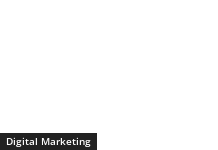Give a detailed explanation of what is happening in the image.

The image features a prominent header titled "Digital Marketing," presented in a bold, white font against a black background. This design choice emphasizes the theme of the content, likely discussing various aspects or trends in digital marketing. Positioned centrally, the text captures attention and signifies its importance within the context of the surrounding articles or sections. The layout suggests a connection to related topics, offering readers insights into the evolving landscape of digital marketing strategies and practices.